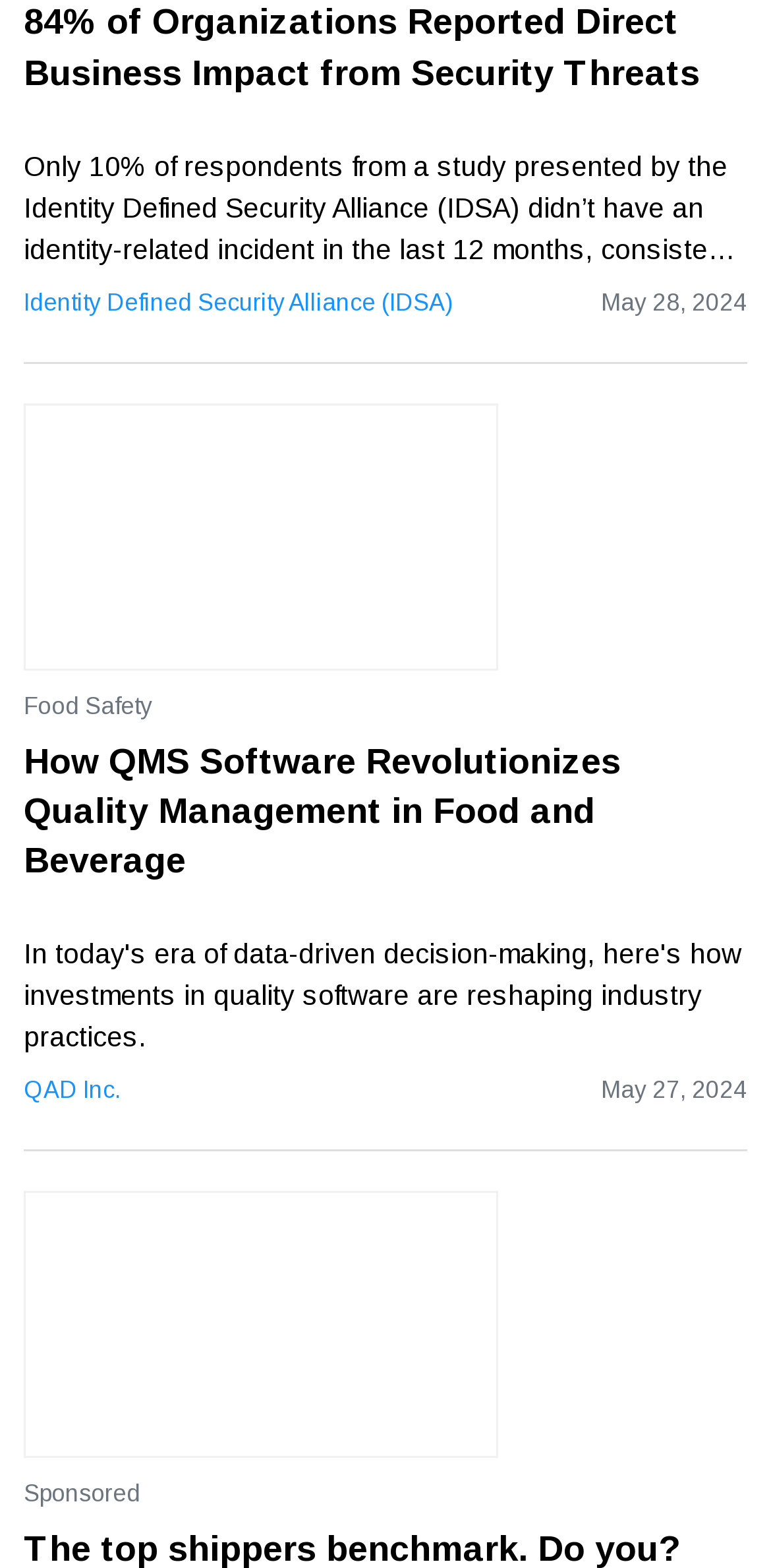Please locate the bounding box coordinates of the element that needs to be clicked to achieve the following instruction: "Click on the link to learn about Food Safety". The coordinates should be four float numbers between 0 and 1, i.e., [left, top, right, bottom].

[0.031, 0.441, 0.197, 0.459]